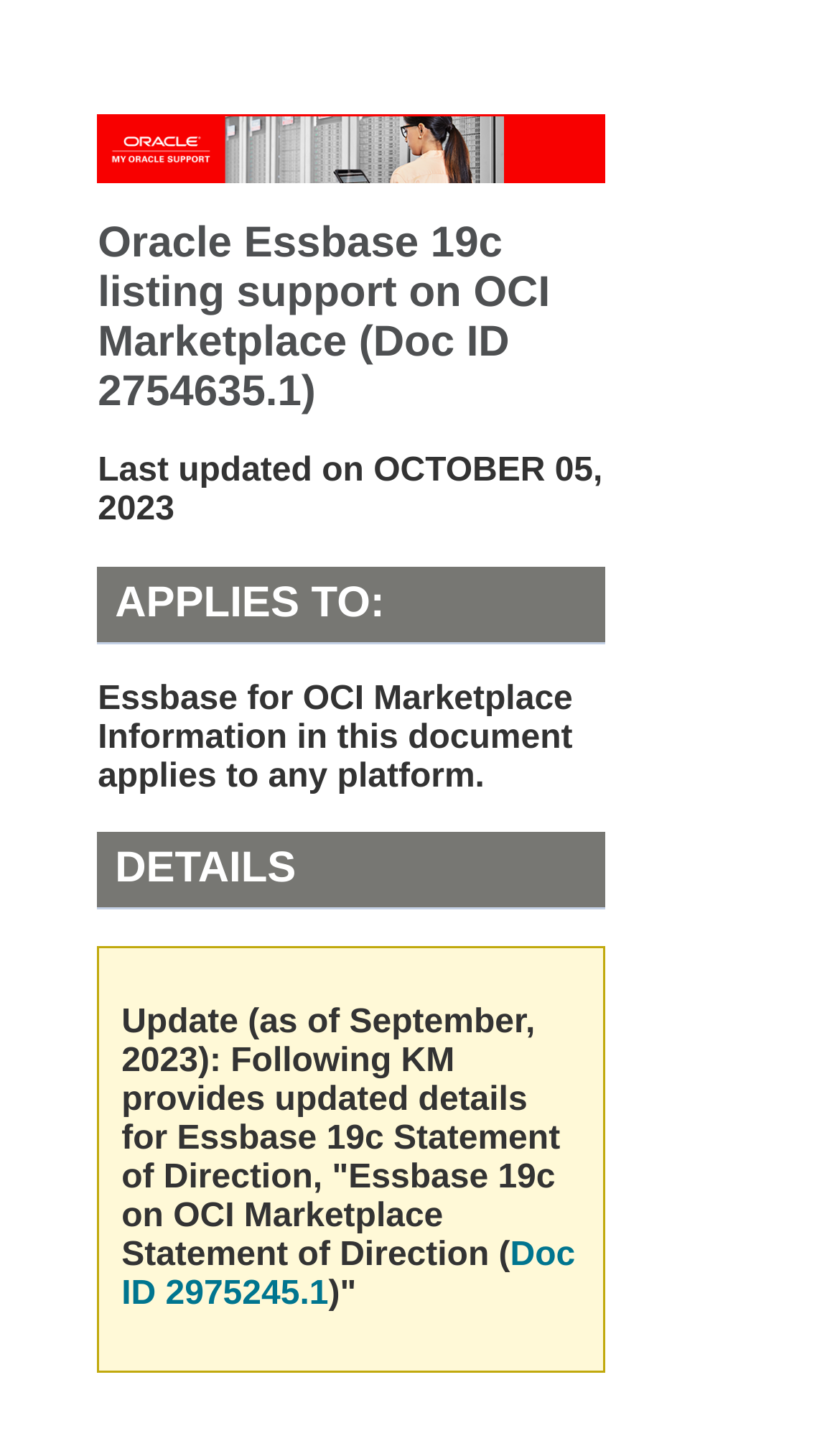Please extract the title of the webpage.

Oracle Essbase 19c listing support on OCI Marketplace (Doc ID 2754635.1)